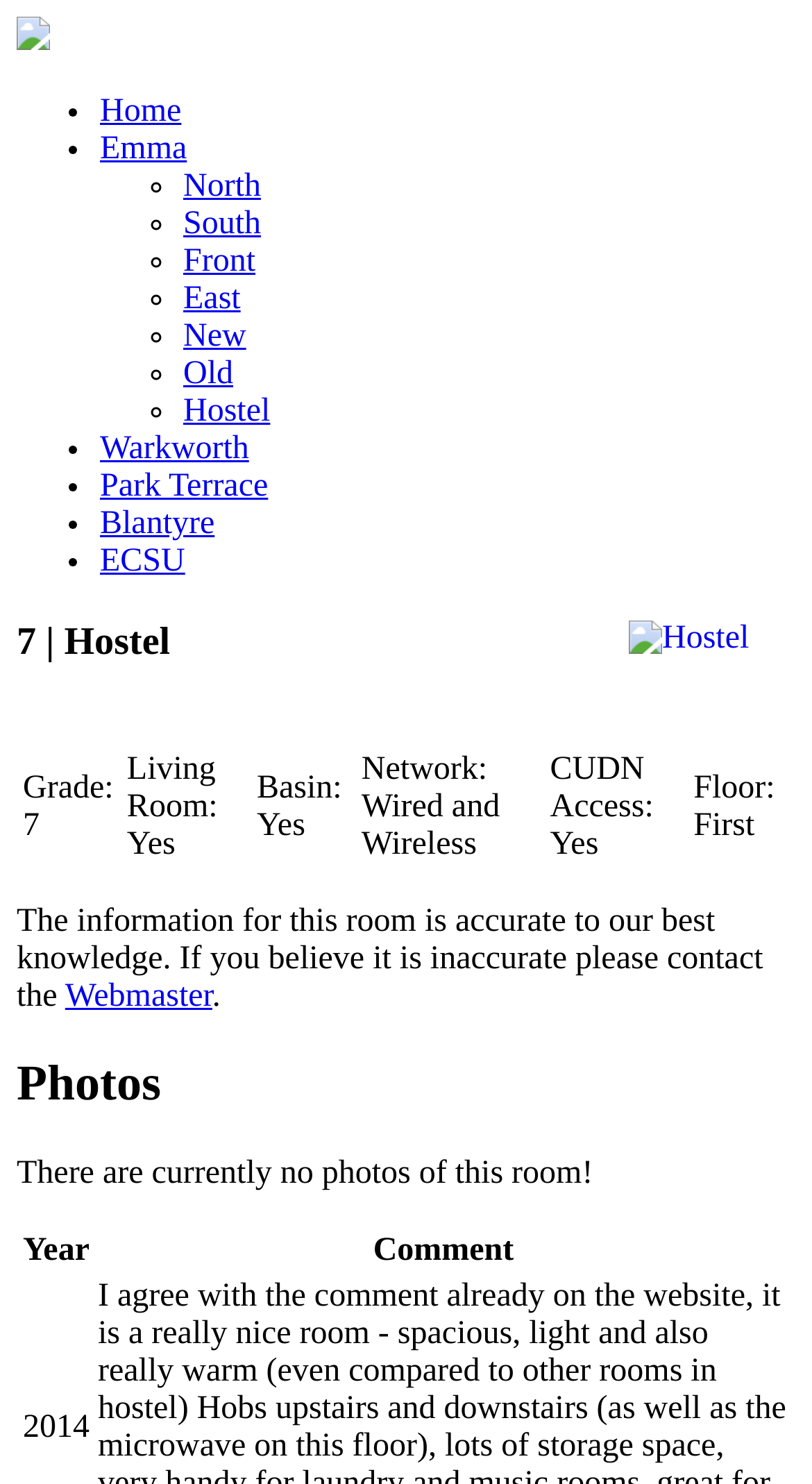Show the bounding box coordinates of the element that should be clicked to complete the task: "Click on Hostel".

[0.226, 0.265, 0.333, 0.289]